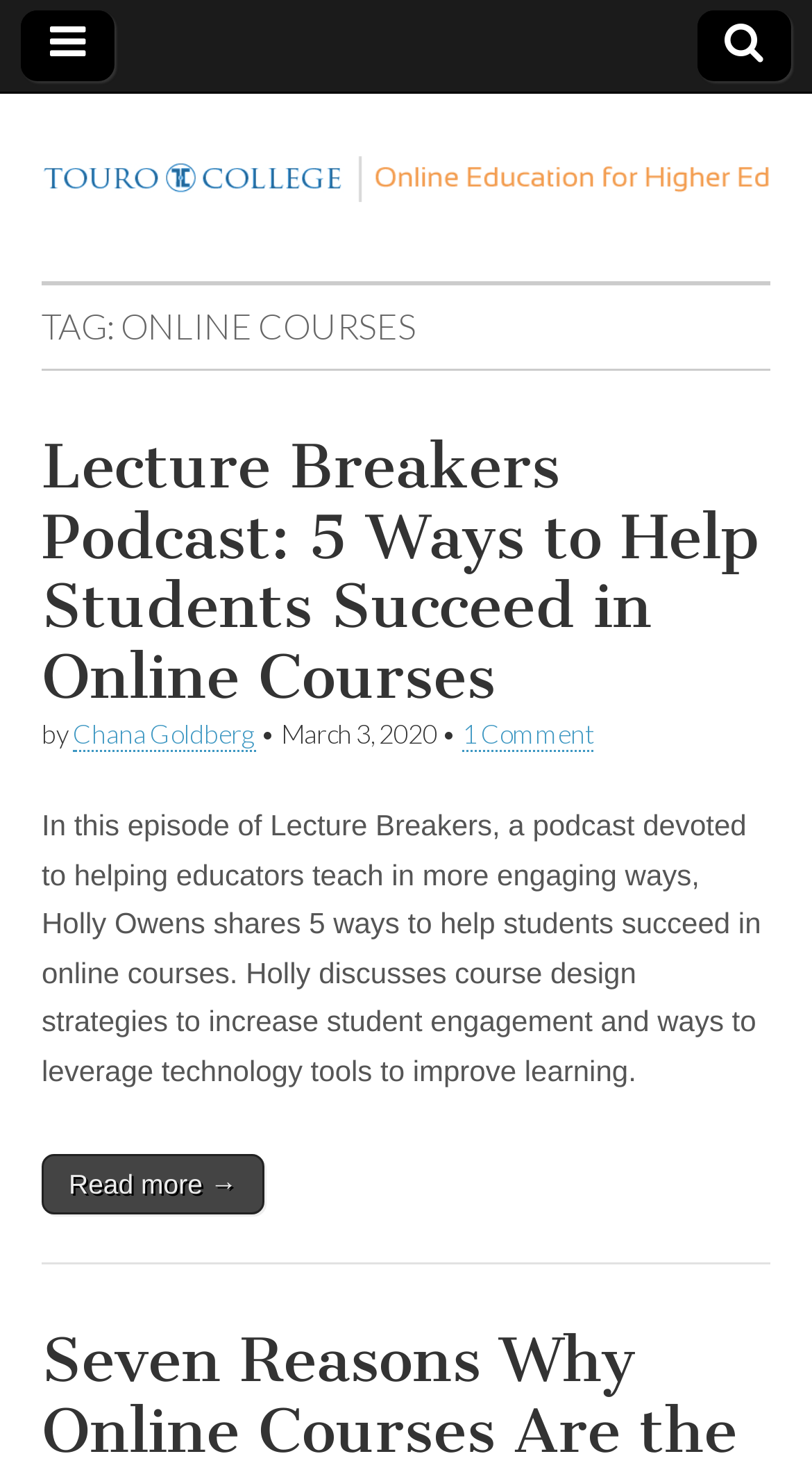Answer the following query concisely with a single word or phrase:
What is the name of the university?

Touro University